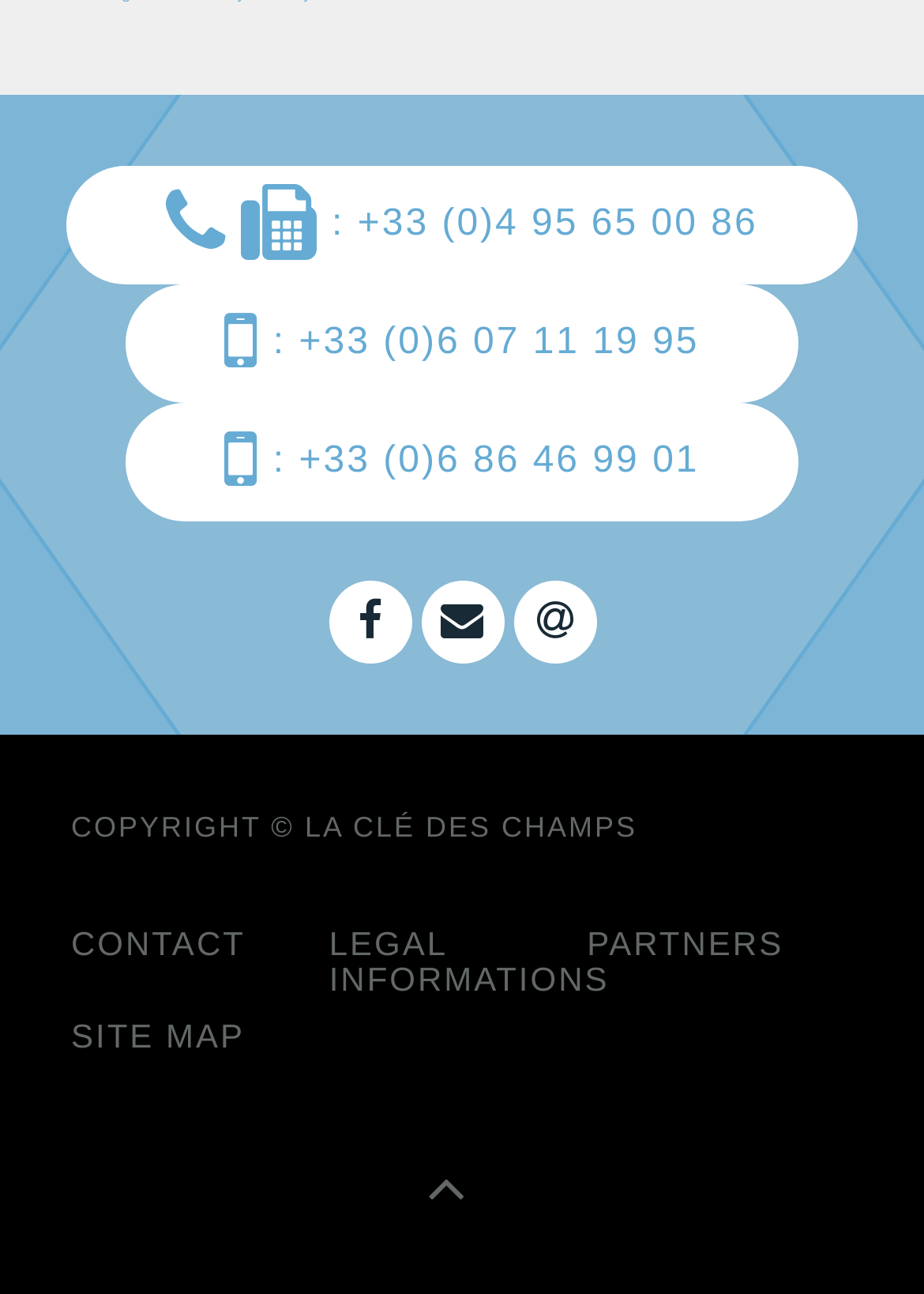Please determine the bounding box coordinates of the section I need to click to accomplish this instruction: "click the fax icon".

[0.26, 0.142, 0.345, 0.201]